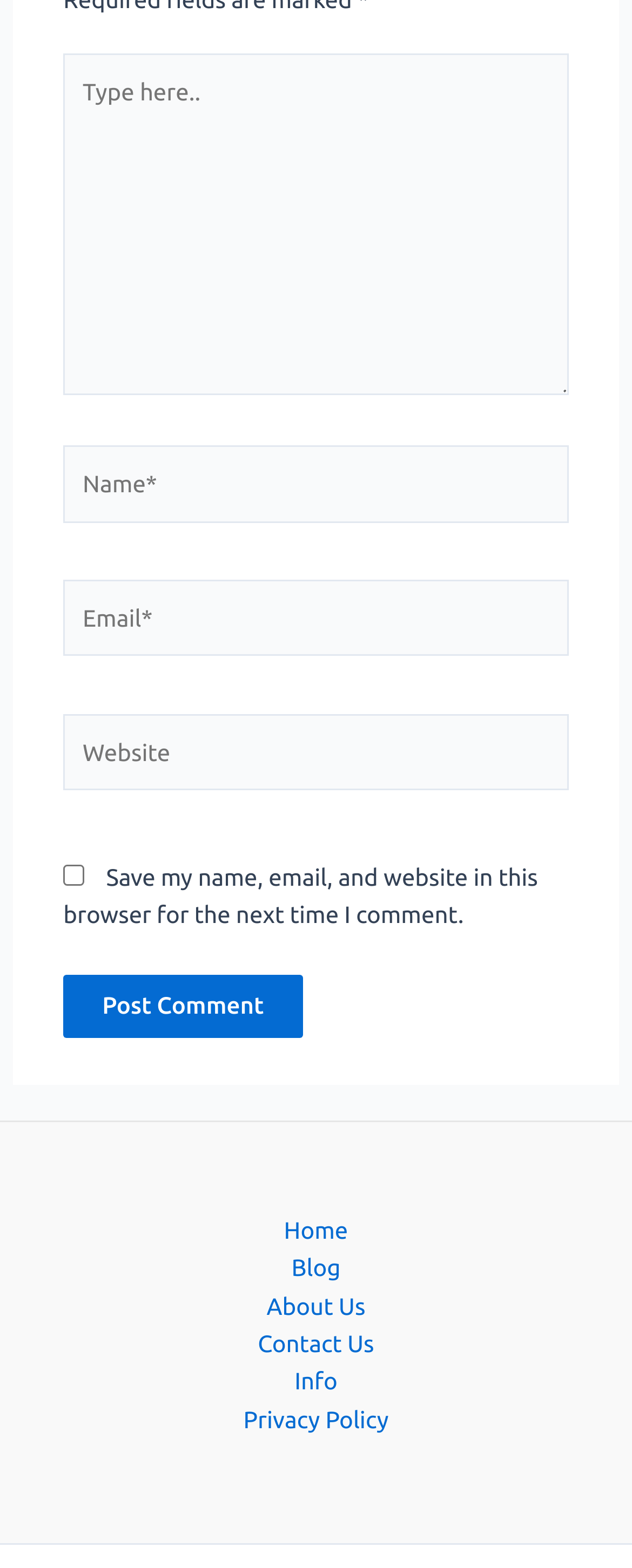Pinpoint the bounding box coordinates of the clickable area necessary to execute the following instruction: "Check the save comment option". The coordinates should be given as four float numbers between 0 and 1, namely [left, top, right, bottom].

[0.1, 0.551, 0.134, 0.565]